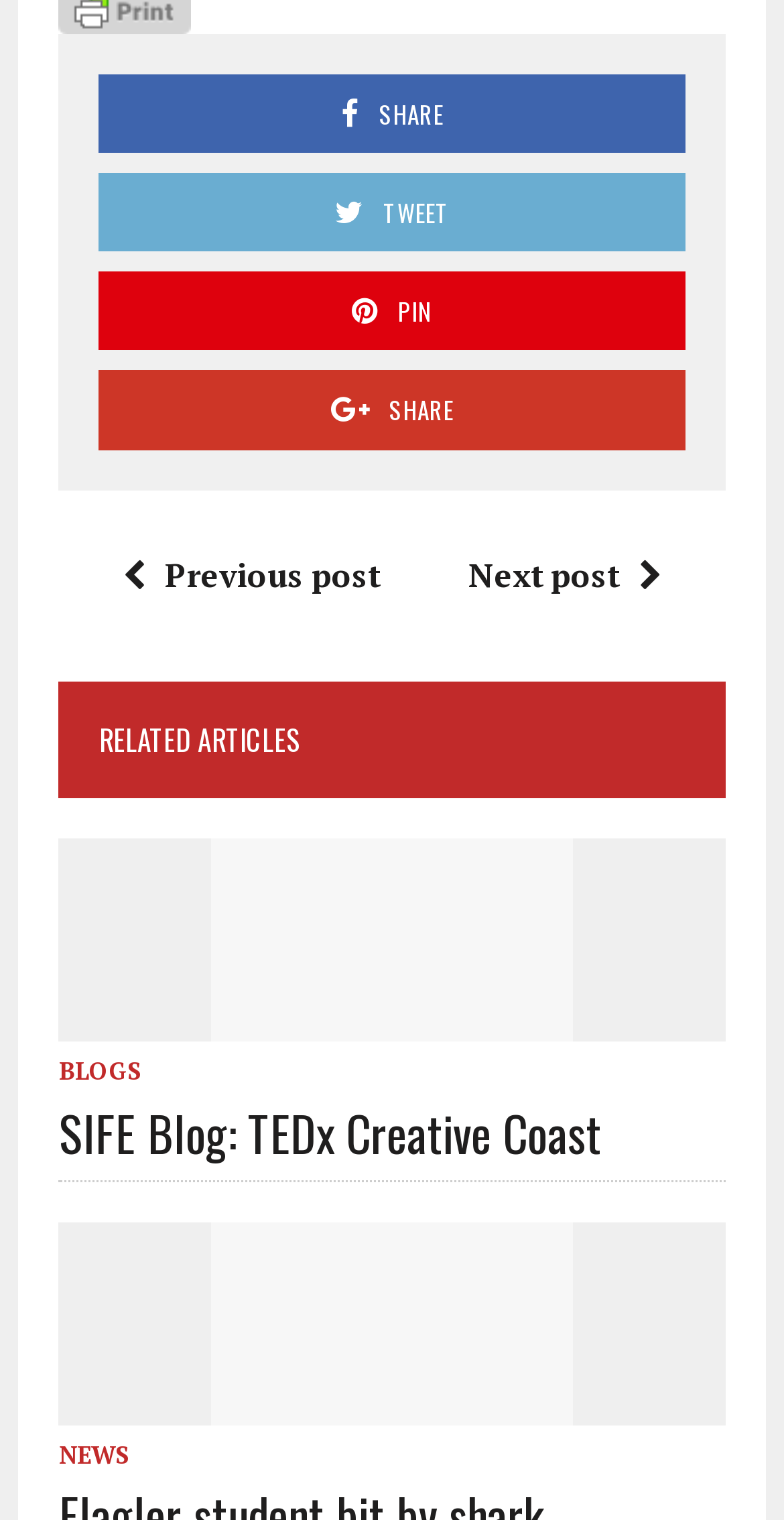How many images are there in the related articles section?
Refer to the screenshot and answer in one word or phrase.

2